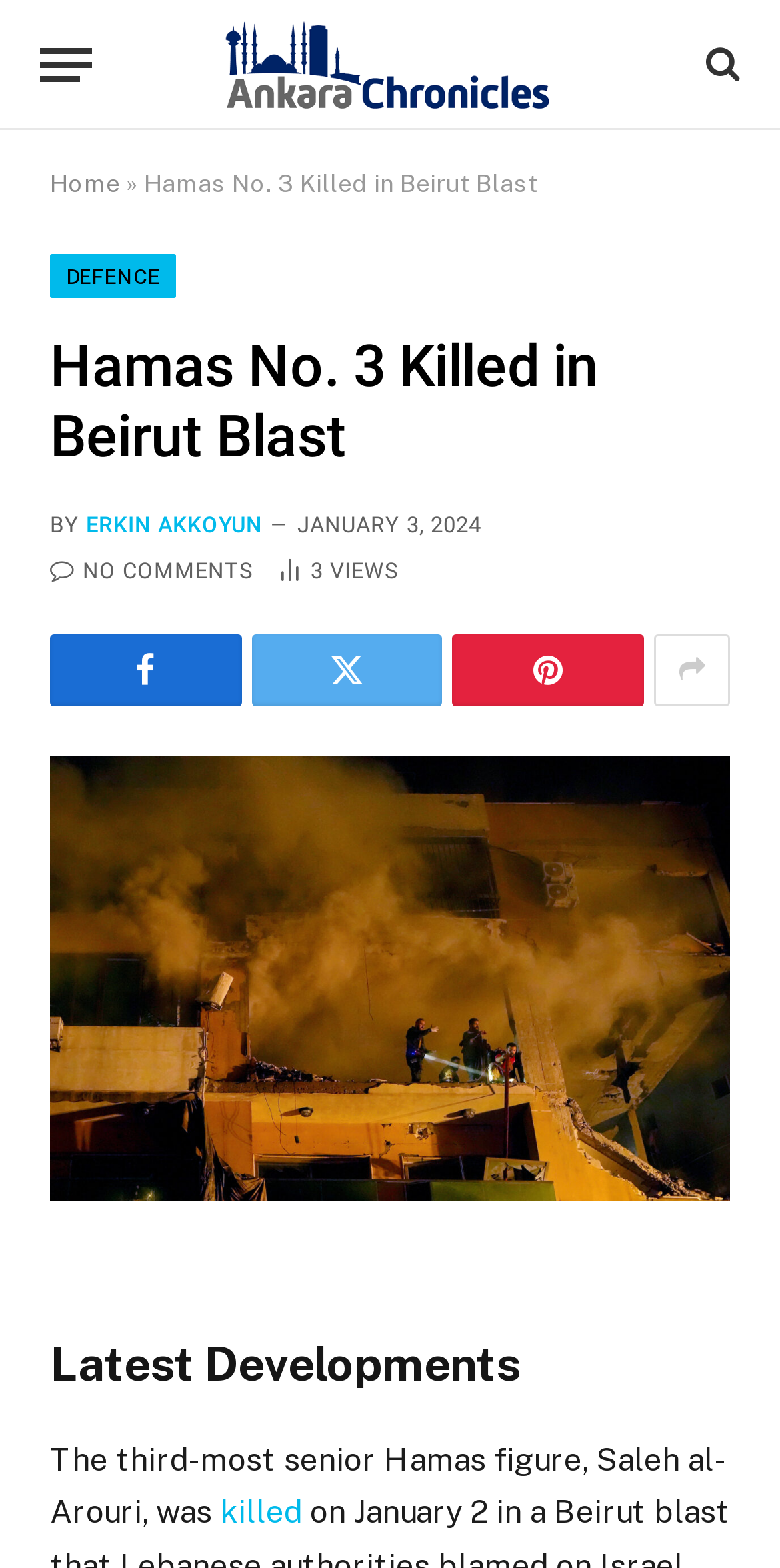Find the bounding box coordinates of the element you need to click on to perform this action: 'Go to Ankara Chronicles homepage'. The coordinates should be represented by four float values between 0 and 1, in the format [left, top, right, bottom].

[0.283, 0.0, 0.717, 0.083]